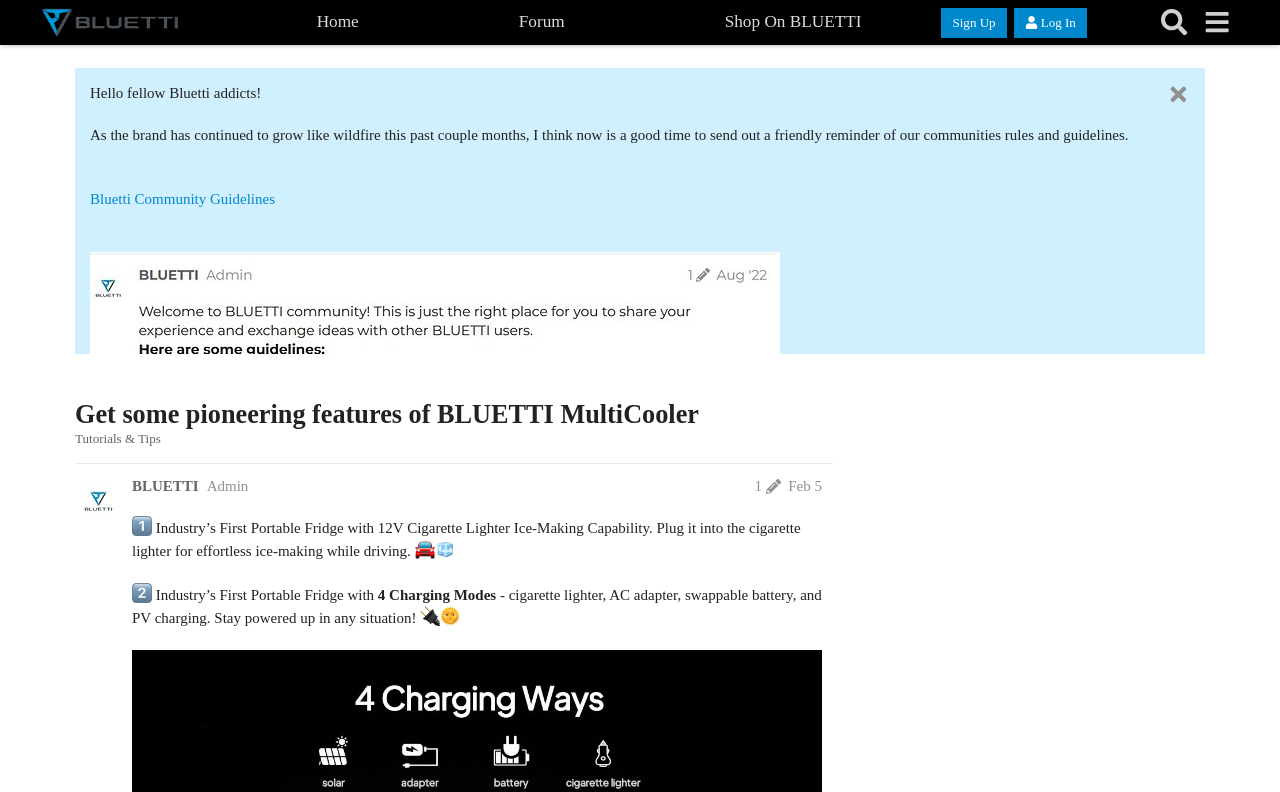Based on the element description "Log In", predict the bounding box coordinates of the UI element.

[0.792, 0.009, 0.849, 0.047]